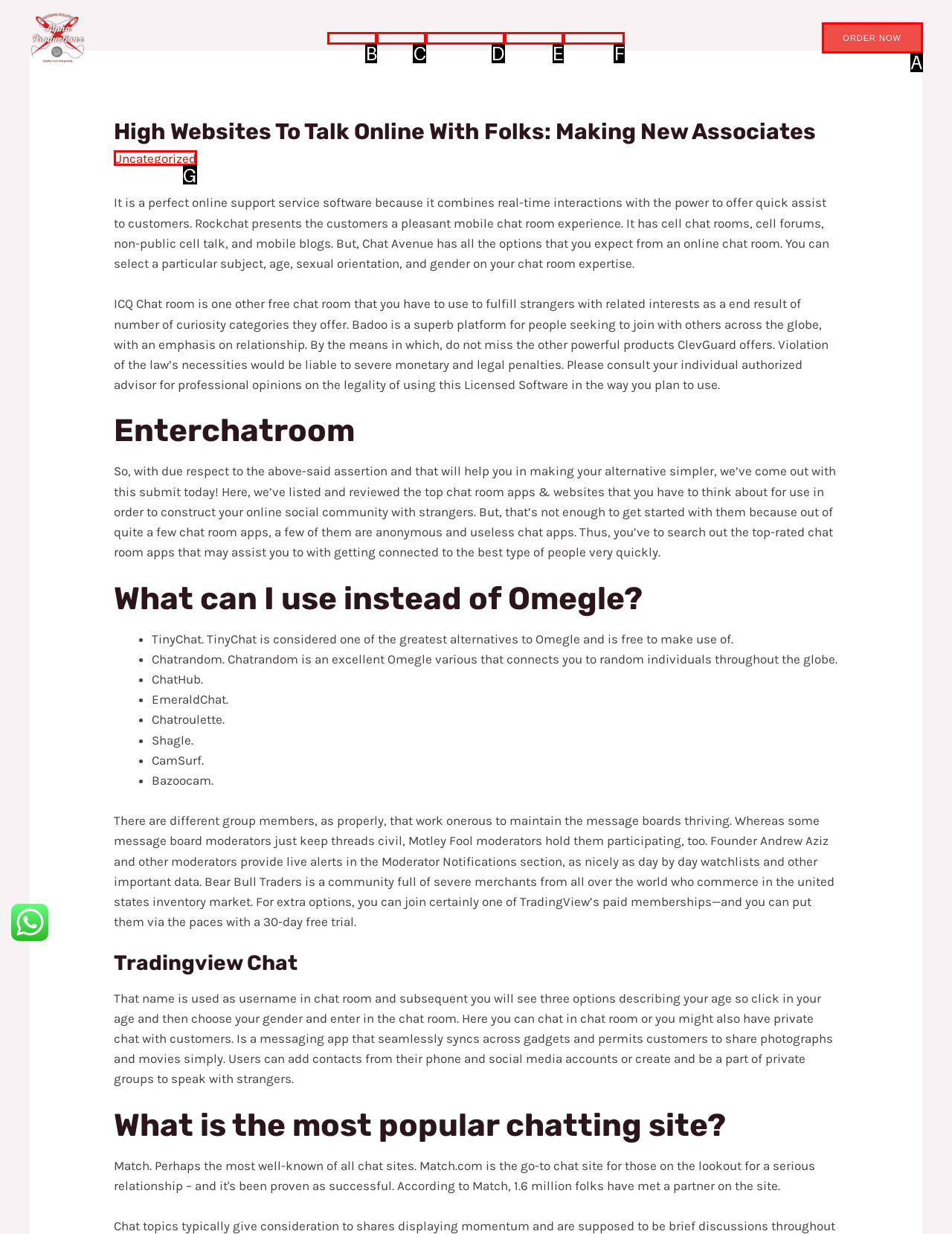Determine which option matches the description: magnetic tiles. Answer using the letter of the option.

None